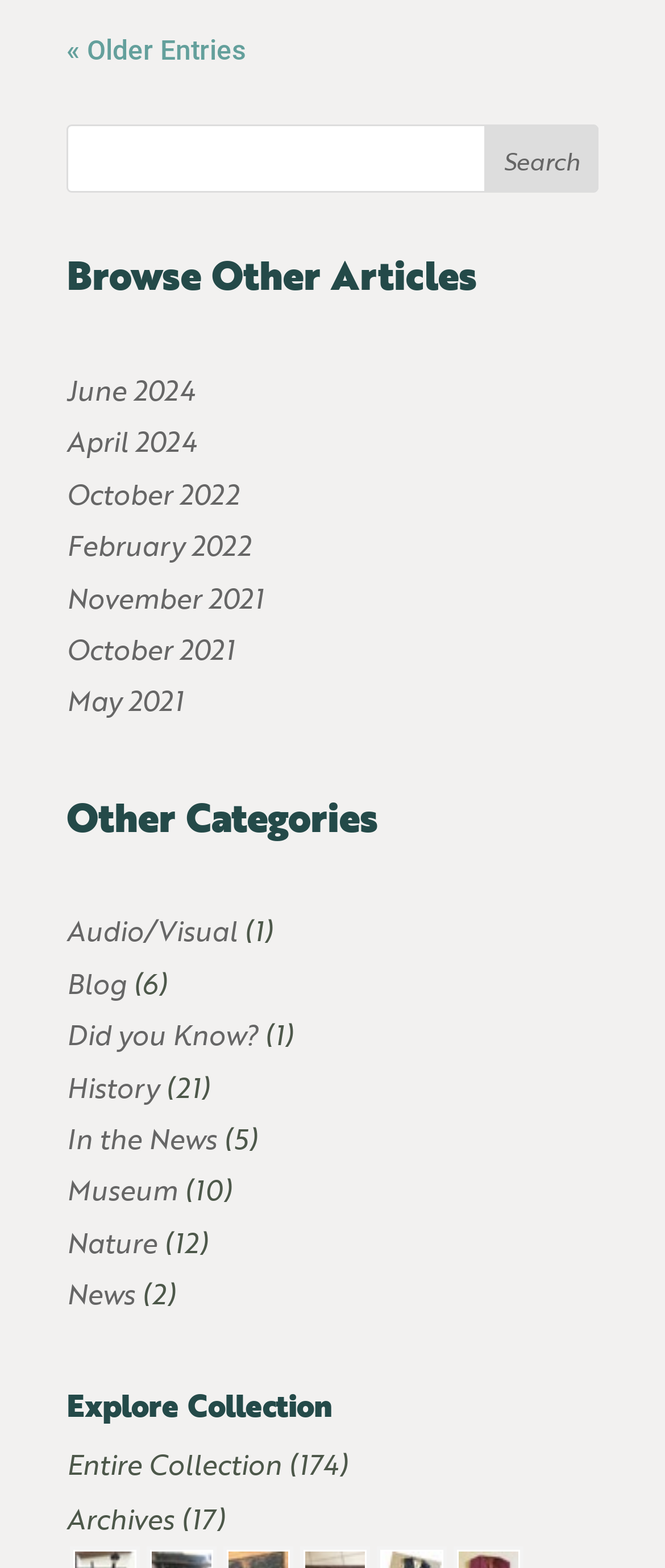Locate the coordinates of the bounding box for the clickable region that fulfills this instruction: "Explore the Audio/Visual category".

[0.1, 0.582, 0.356, 0.605]